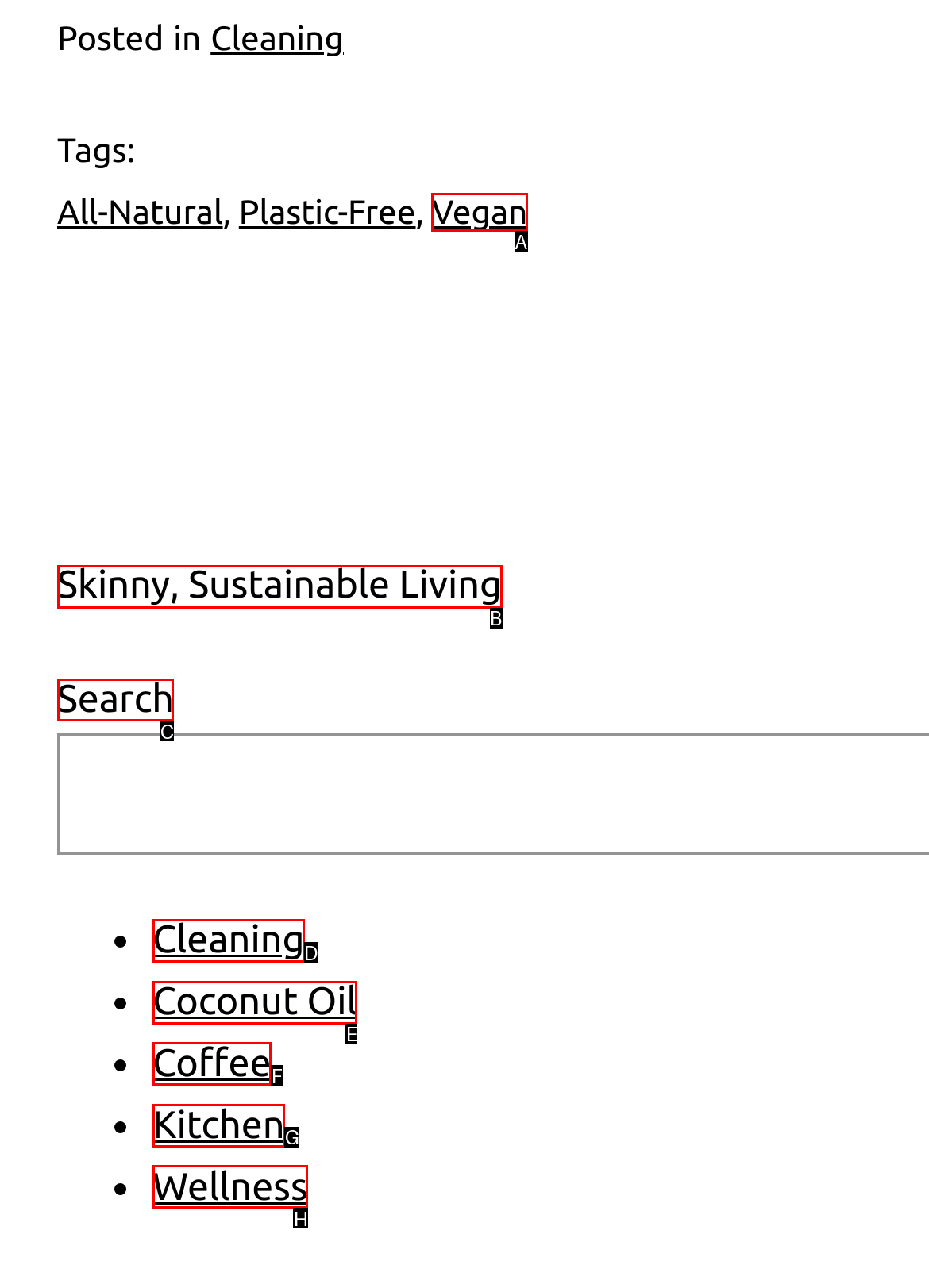Indicate which red-bounded element should be clicked to perform the task: Search for something Answer with the letter of the correct option.

C